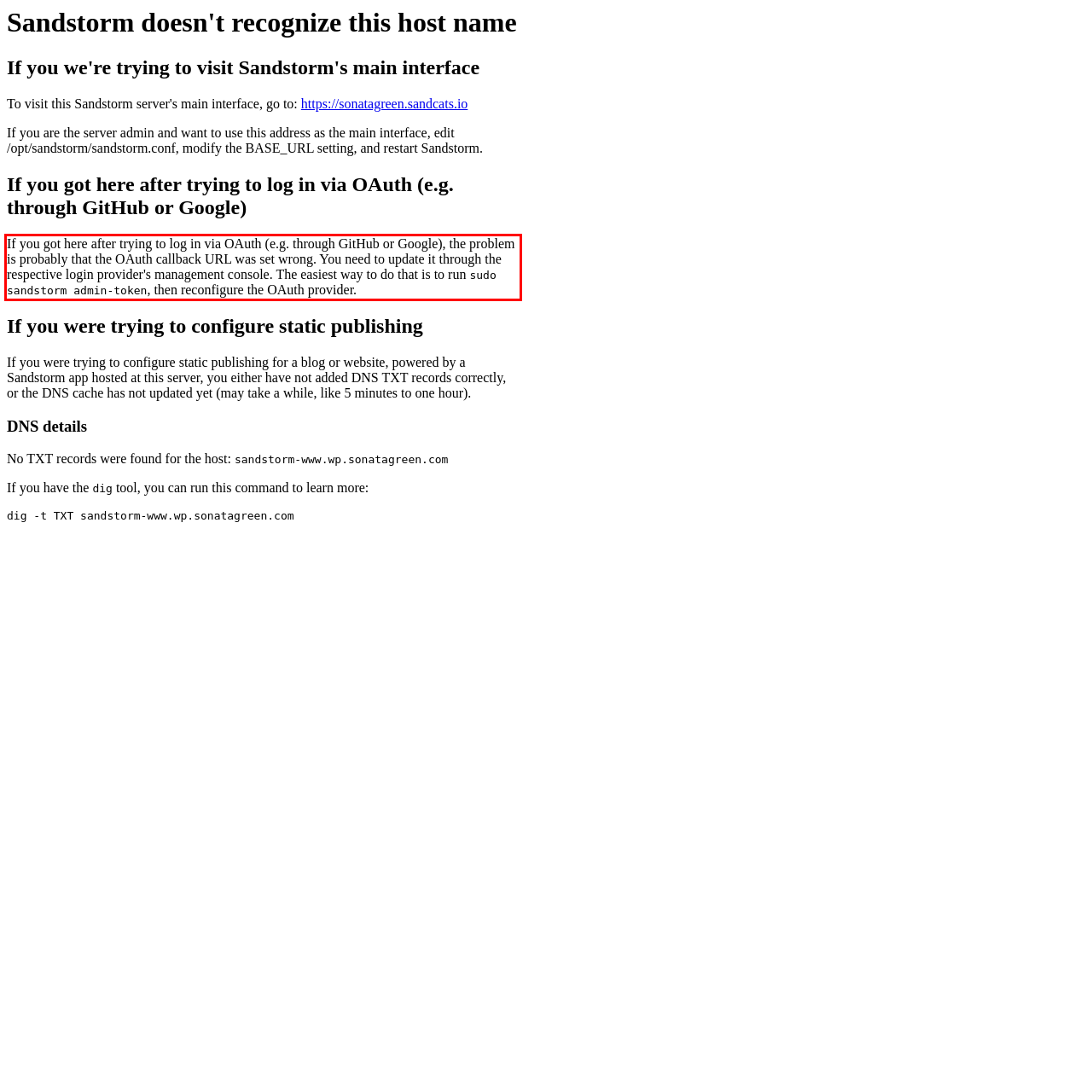Look at the screenshot of the webpage, locate the red rectangle bounding box, and generate the text content that it contains.

If you got here after trying to log in via OAuth (e.g. through GitHub or Google), the problem is probably that the OAuth callback URL was set wrong. You need to update it through the respective login provider's management console. The easiest way to do that is to run sudo sandstorm admin-token, then reconfigure the OAuth provider.